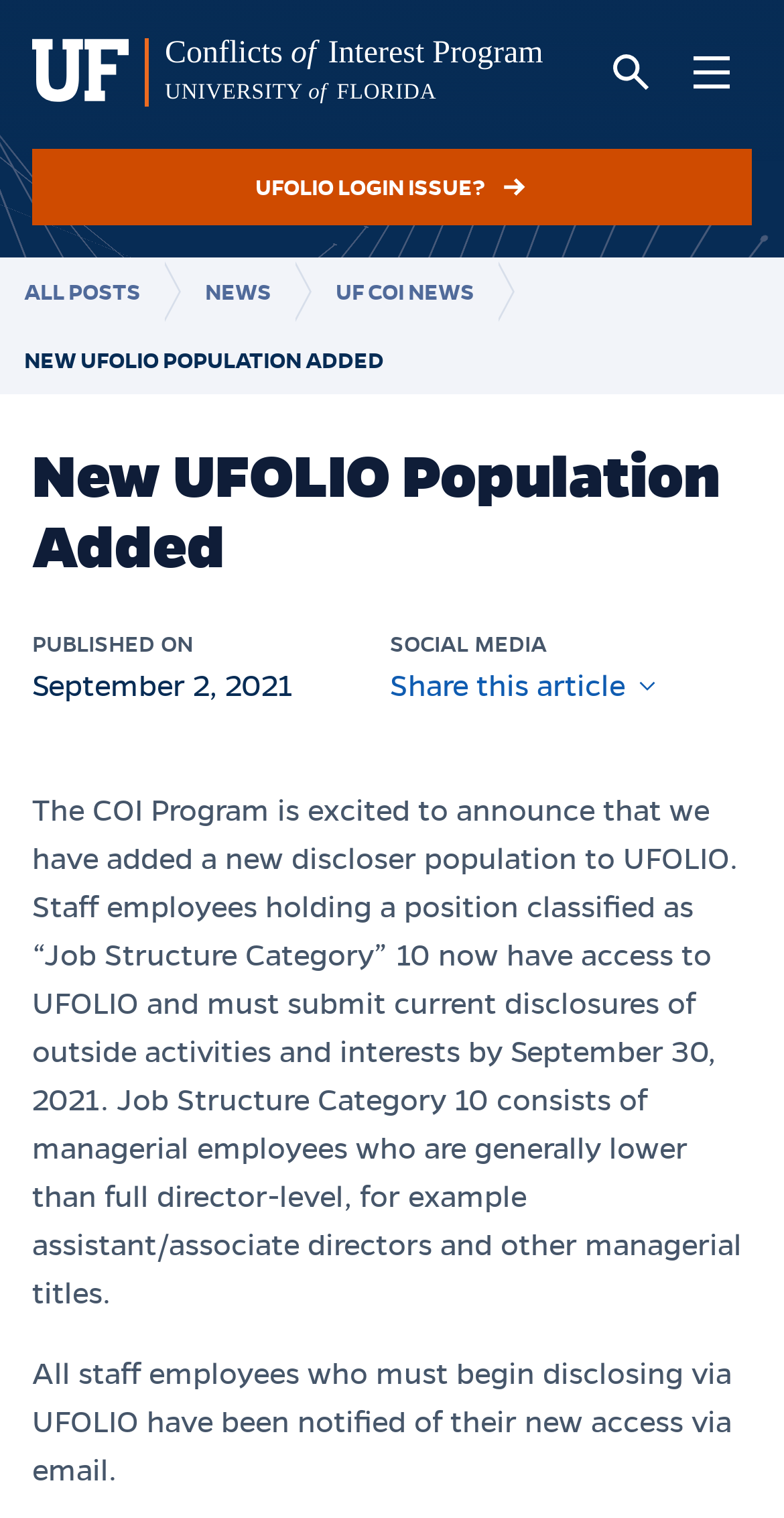Identify the bounding box for the given UI element using the description provided. Coordinates should be in the format (top-left x, top-left y, bottom-right x, bottom-right y) and must be between 0 and 1. Here is the description: Open Search

[0.754, 0.021, 0.856, 0.074]